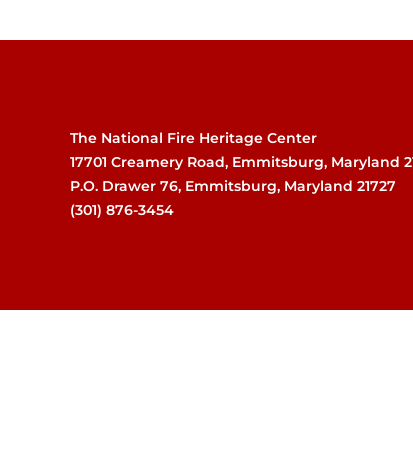Answer the question using only a single word or phrase: 
What is the phone number of the center?

(301) 876-3454